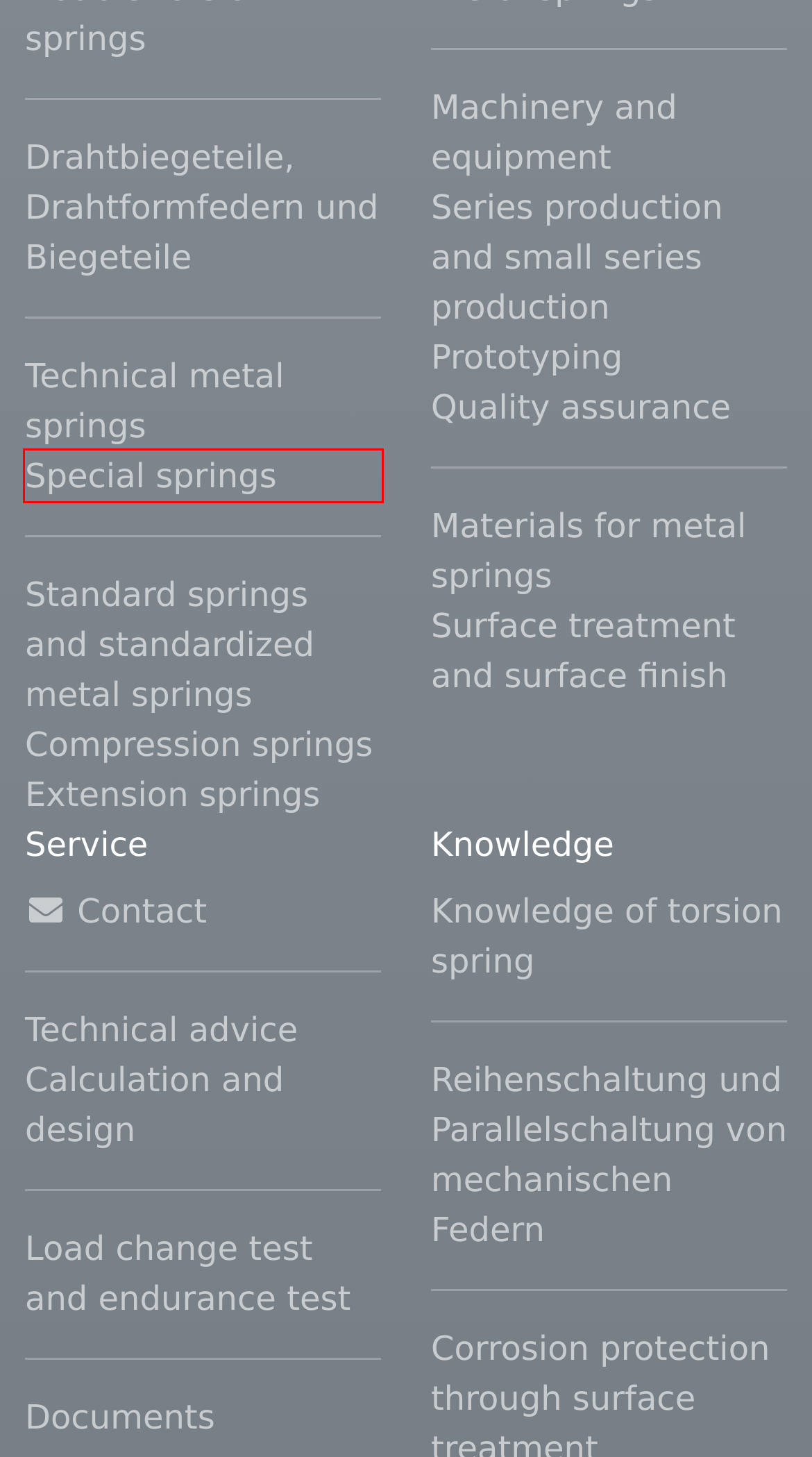Look at the screenshot of a webpage with a red bounding box and select the webpage description that best corresponds to the new page after clicking the element in the red box. Here are the options:
A. Surface treatment and tempering of metal springs
B. Materials for metal springs made of wire and flat strip - springs...
C. Quality assurance of metal springs - springs, stamped and bent pa...
D. Series production in small and large quantities
E. Machines and plants for the production of metal springs
F. Contact persons - departments and people - head office, sales, ma...
G. Special springs - Springs, stamped and bent parts, 3D wire bendin...
H. wire bending parts-wire forming springs-and-bent parts-overview

G